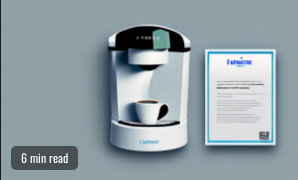How long does it take to read the related content?
Using the information from the image, provide a comprehensive answer to the question.

The note accompanying the image indicates a reading time of '6 min read', suggesting that the related content provides a detailed guide or articles about using the machine effectively.